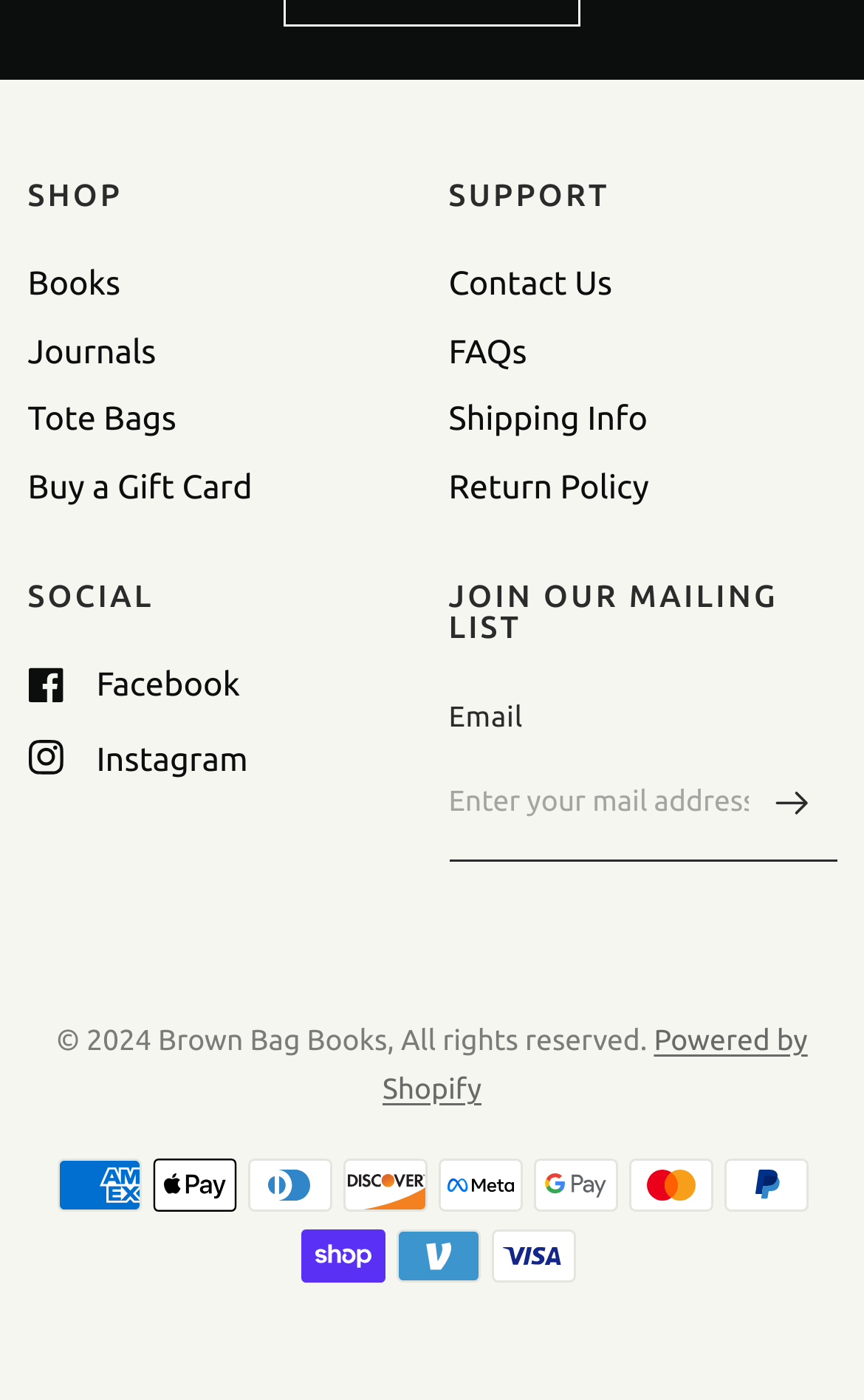Locate the bounding box coordinates of the element to click to perform the following action: 'Buy a Gift Card'. The coordinates should be given as four float values between 0 and 1, in the form of [left, top, right, bottom].

[0.032, 0.334, 0.292, 0.361]